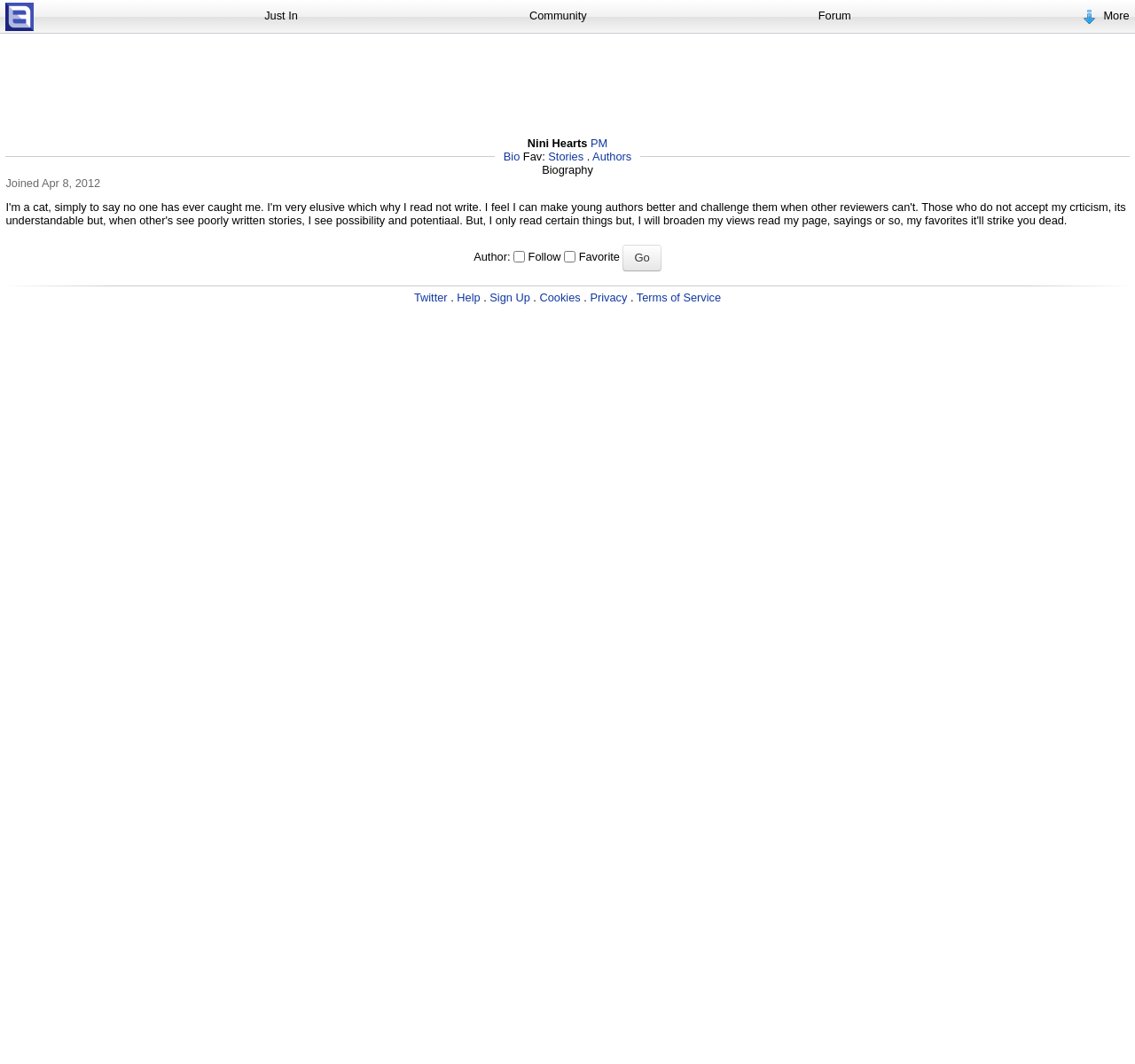Identify the bounding box coordinates of the clickable region required to complete the instruction: "Follow Nini Hearts". The coordinates should be given as four float numbers within the range of 0 and 1, i.e., [left, top, right, bottom].

[0.463, 0.235, 0.497, 0.248]